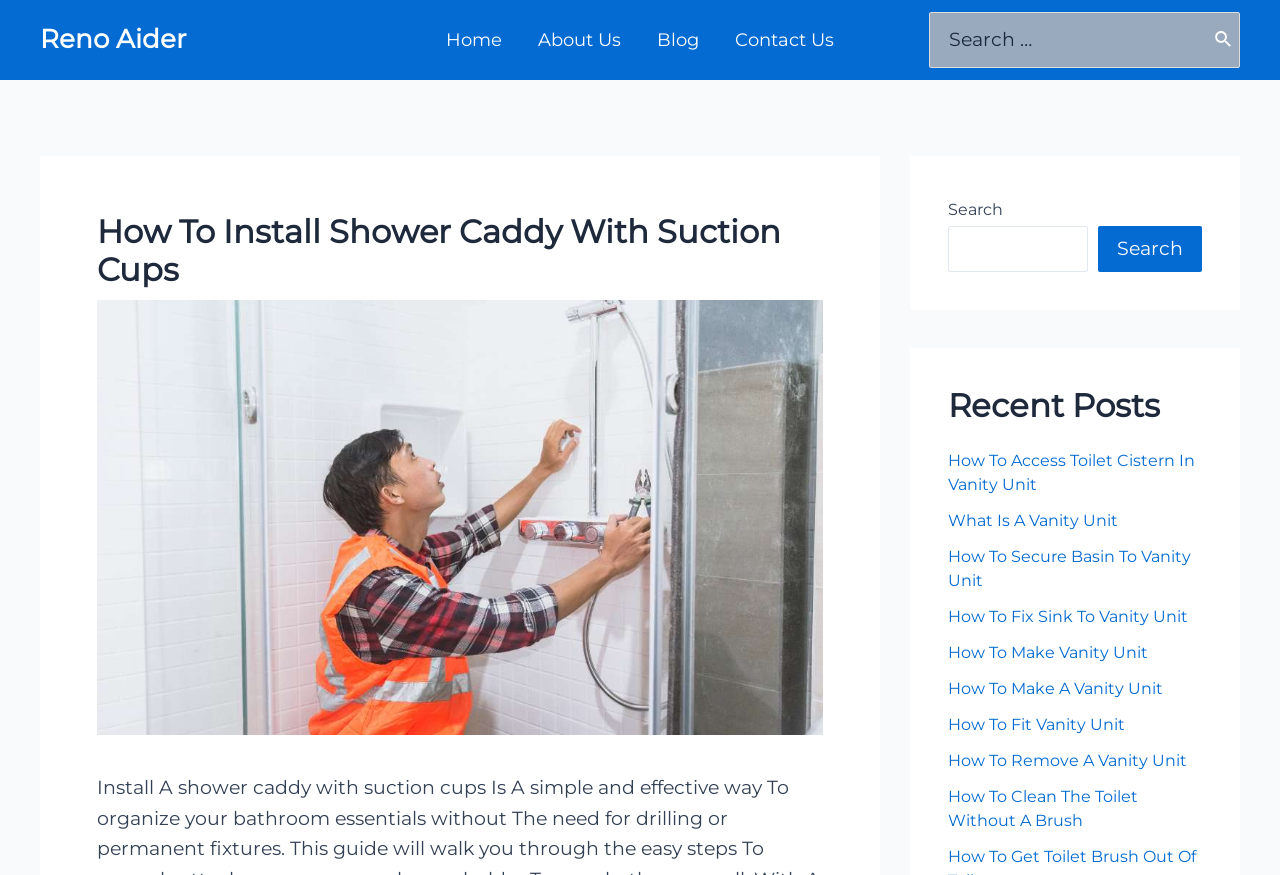Locate the bounding box of the UI element described by: "Search" in the given webpage screenshot.

[0.858, 0.258, 0.939, 0.31]